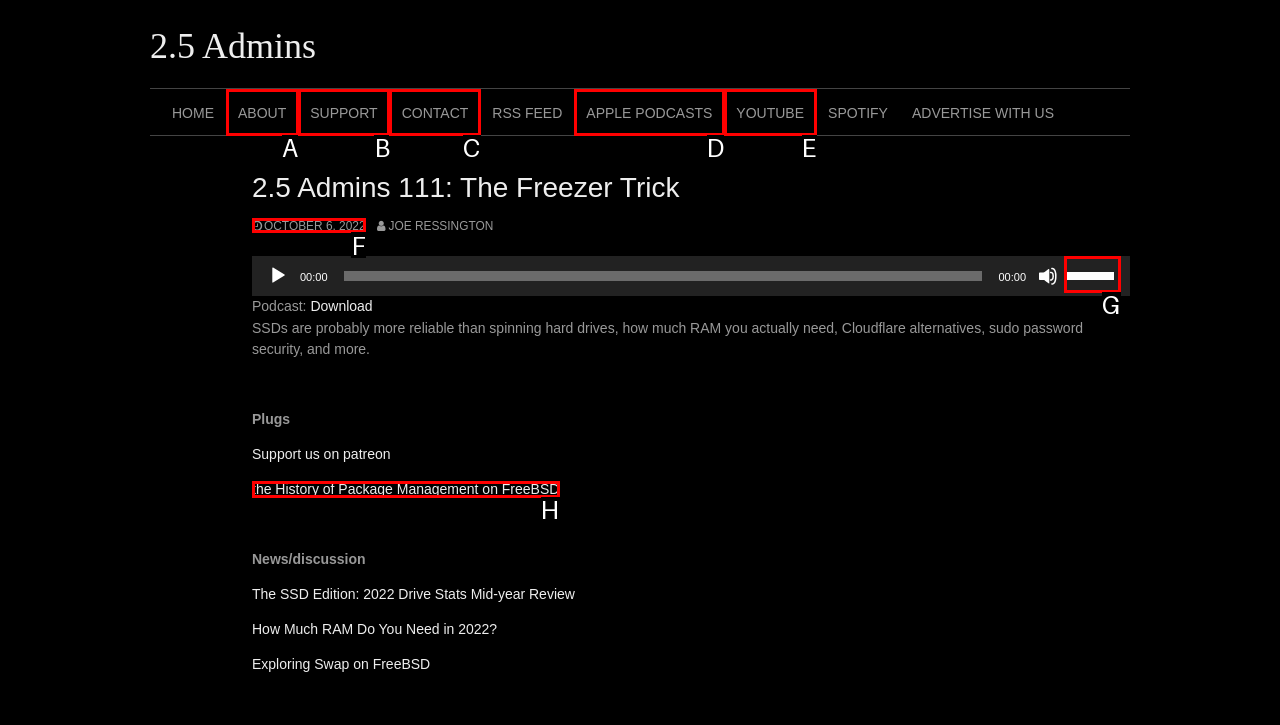Identify the letter that best matches this UI element description: Youtube
Answer with the letter from the given options.

E